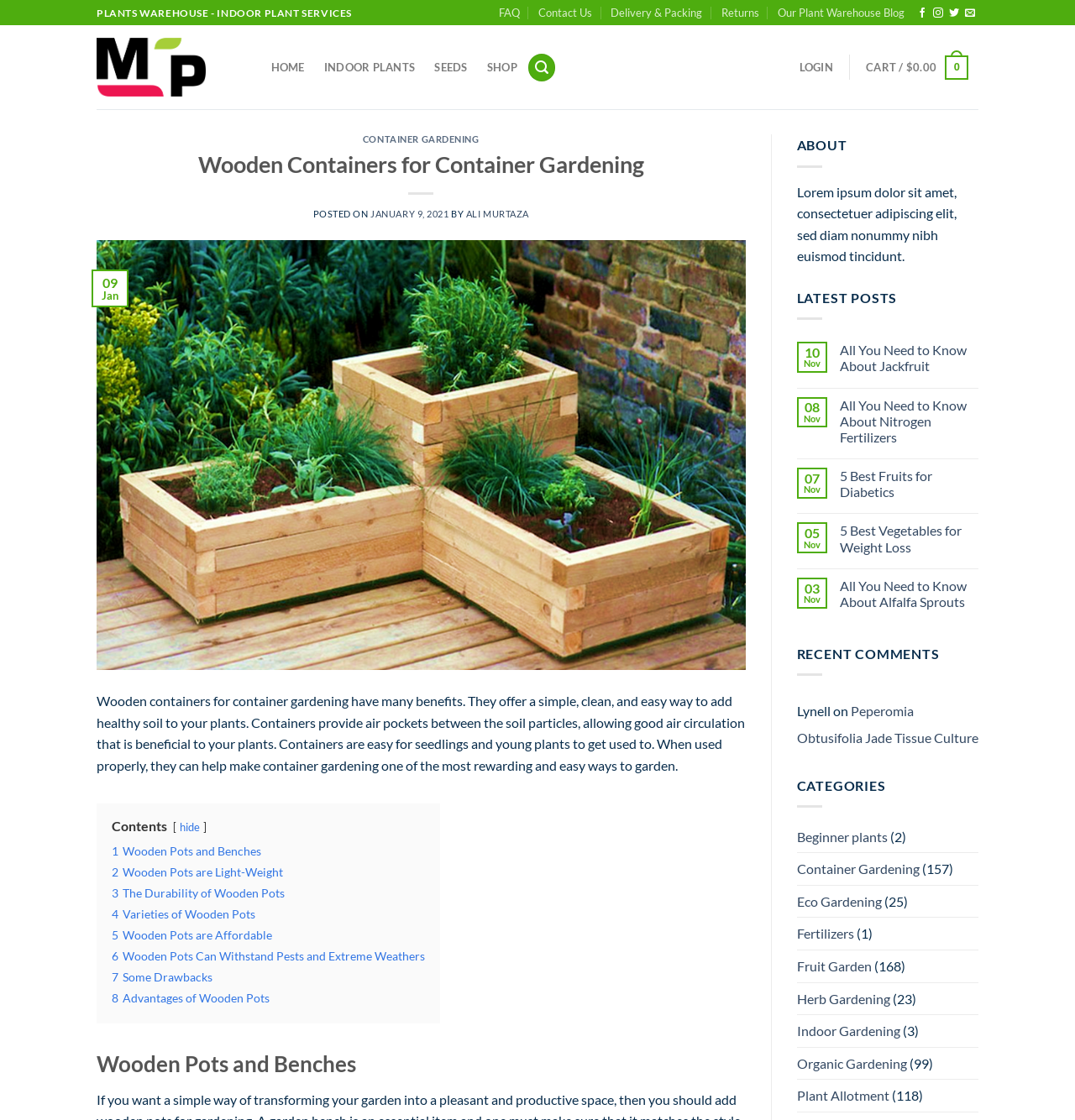Predict the bounding box coordinates for the UI element described as: "Cart / $0.00 0". The coordinates should be four float numbers between 0 and 1, presented as [left, top, right, bottom].

[0.797, 0.045, 0.91, 0.075]